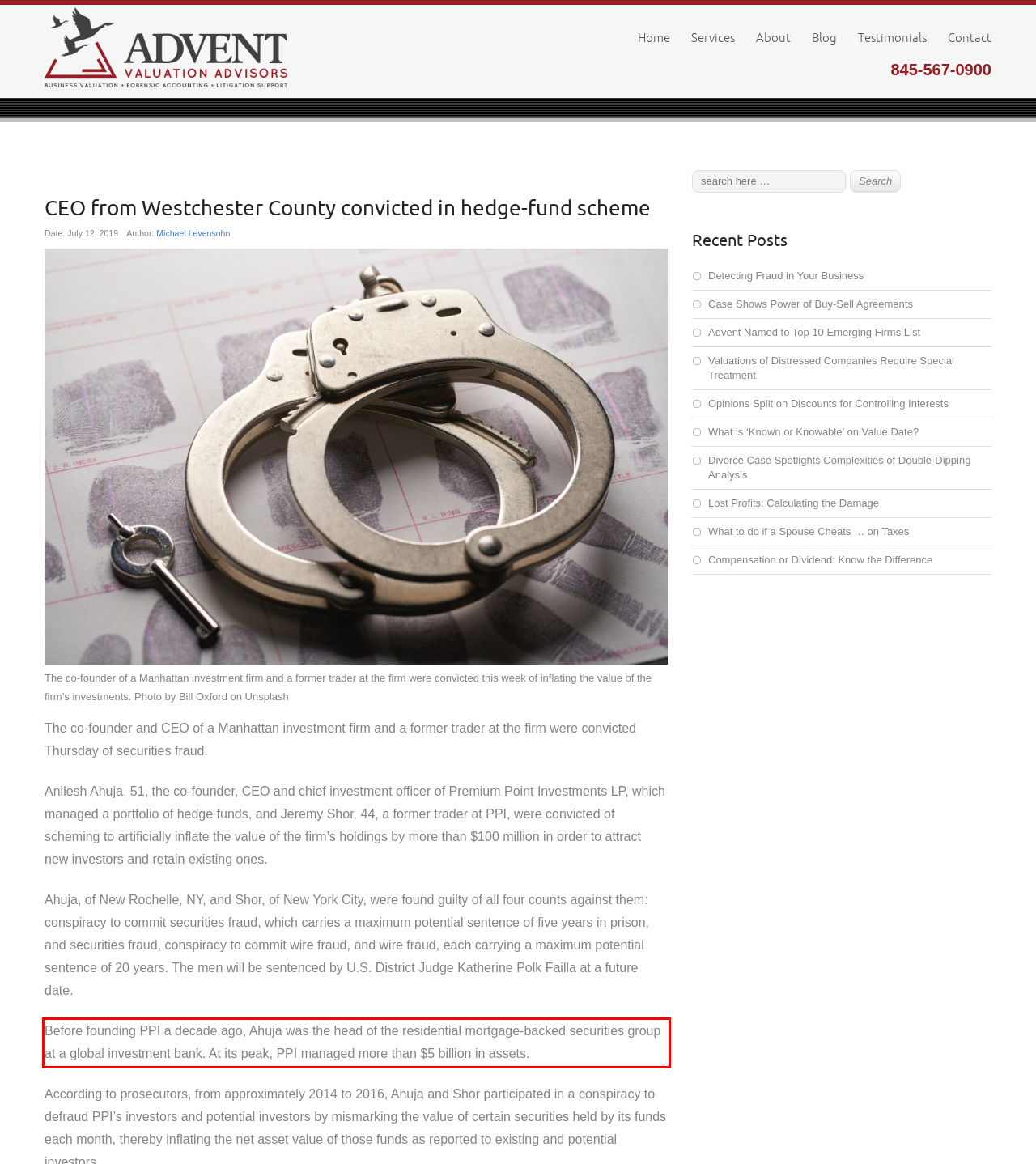Please extract the text content within the red bounding box on the webpage screenshot using OCR.

Before founding PPI a decade ago, Ahuja was the head of the residential mortgage-backed securities group at a global investment bank. At its peak, PPI managed more than $5 billion in assets.